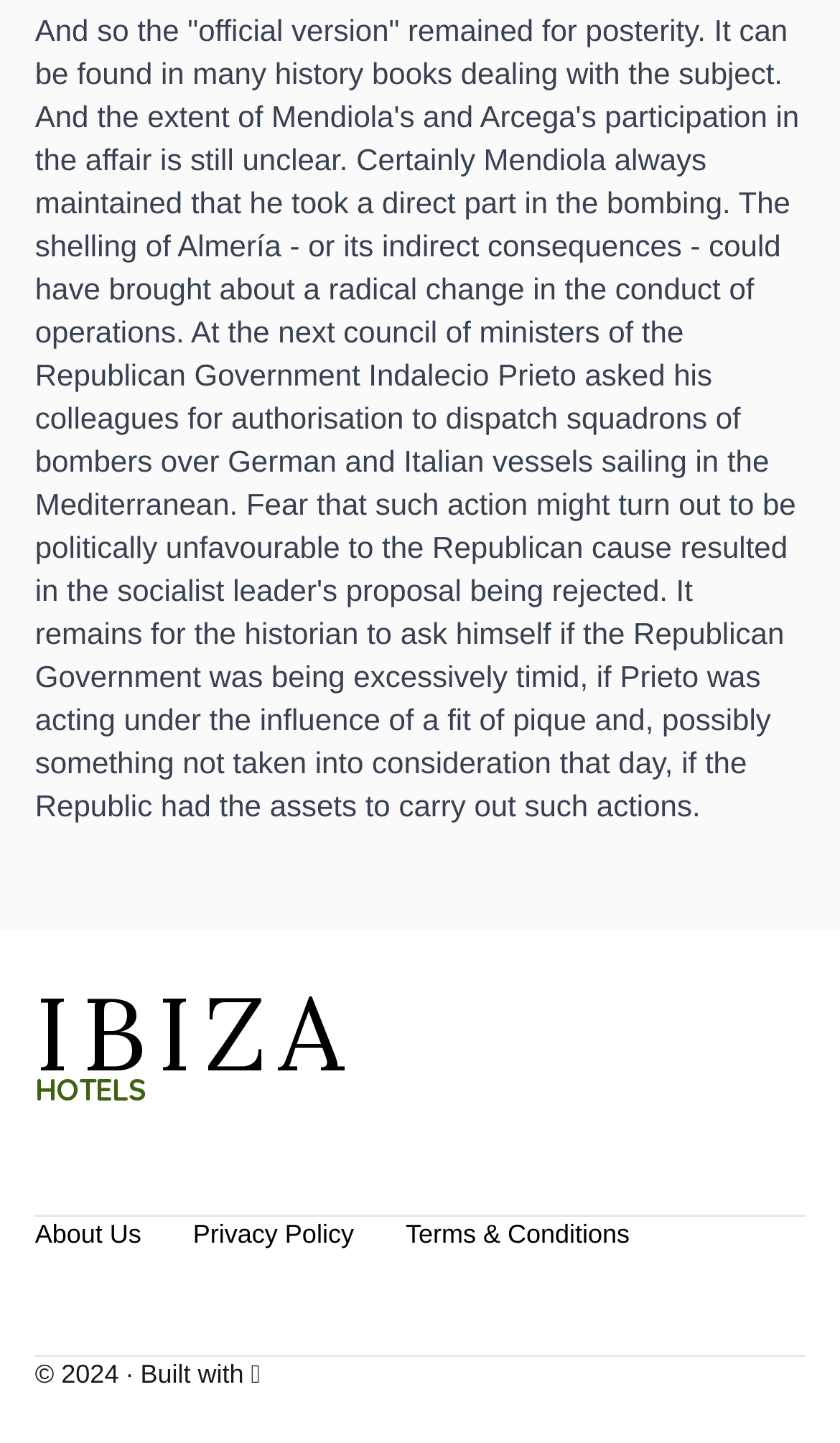How many links are present in the footer?
Please use the image to provide a one-word or short phrase answer.

4